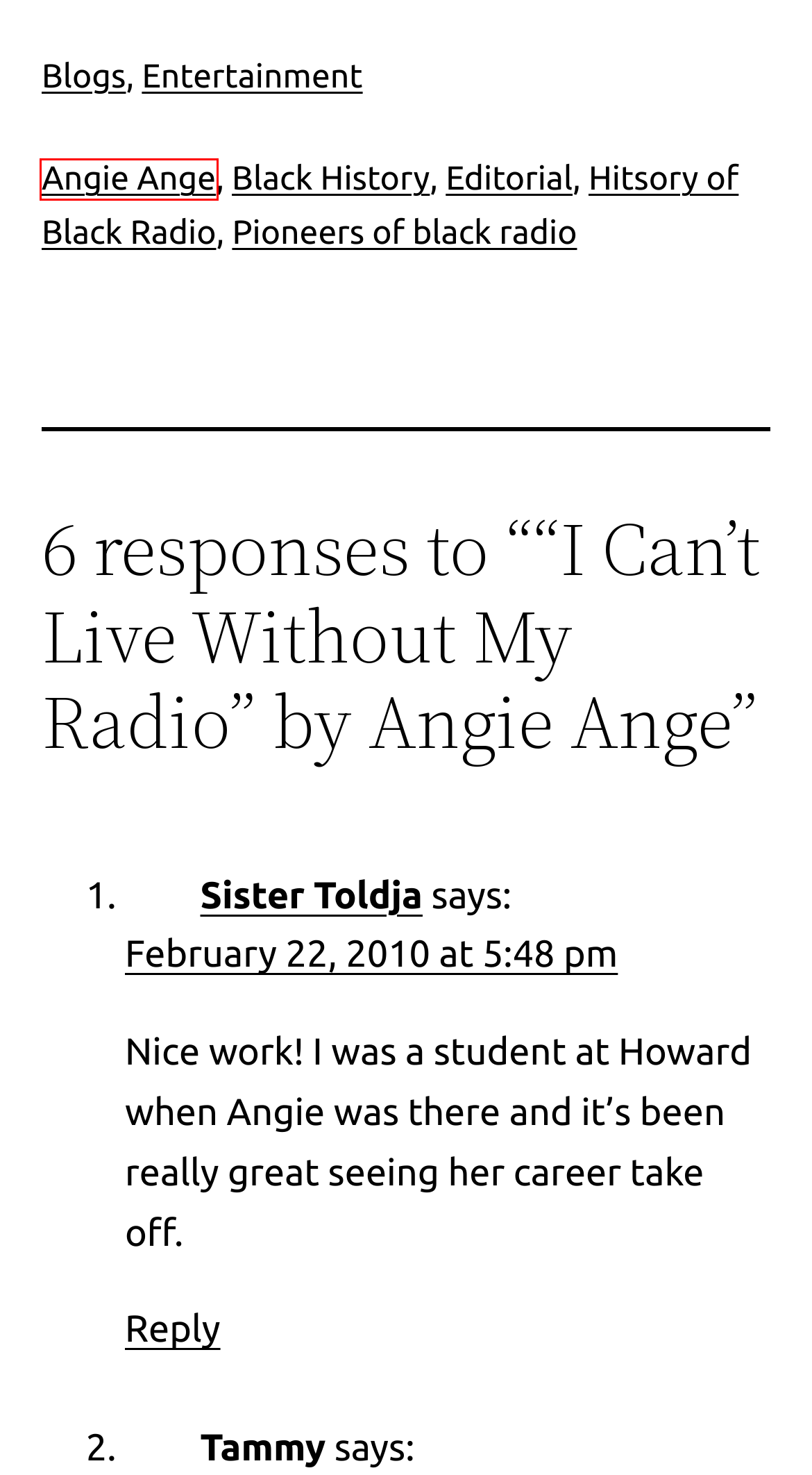You are given a screenshot of a webpage with a red bounding box around an element. Choose the most fitting webpage description for the page that appears after clicking the element within the red bounding box. Here are the candidates:
A. Hitsory of Black Radio – archives.AlumniRoundup.com
B. Entertainment – archives.AlumniRoundup.com
C. Angie Ange – archives.AlumniRoundup.com
D. archives.AlumniRoundup.com – The Online Home of HBCU Alumni
E. Alumni Roundup for HBCU Alumni
F. Black History – archives.AlumniRoundup.com
G. Editorial – archives.AlumniRoundup.com
H. Pioneers of black radio – archives.AlumniRoundup.com

C